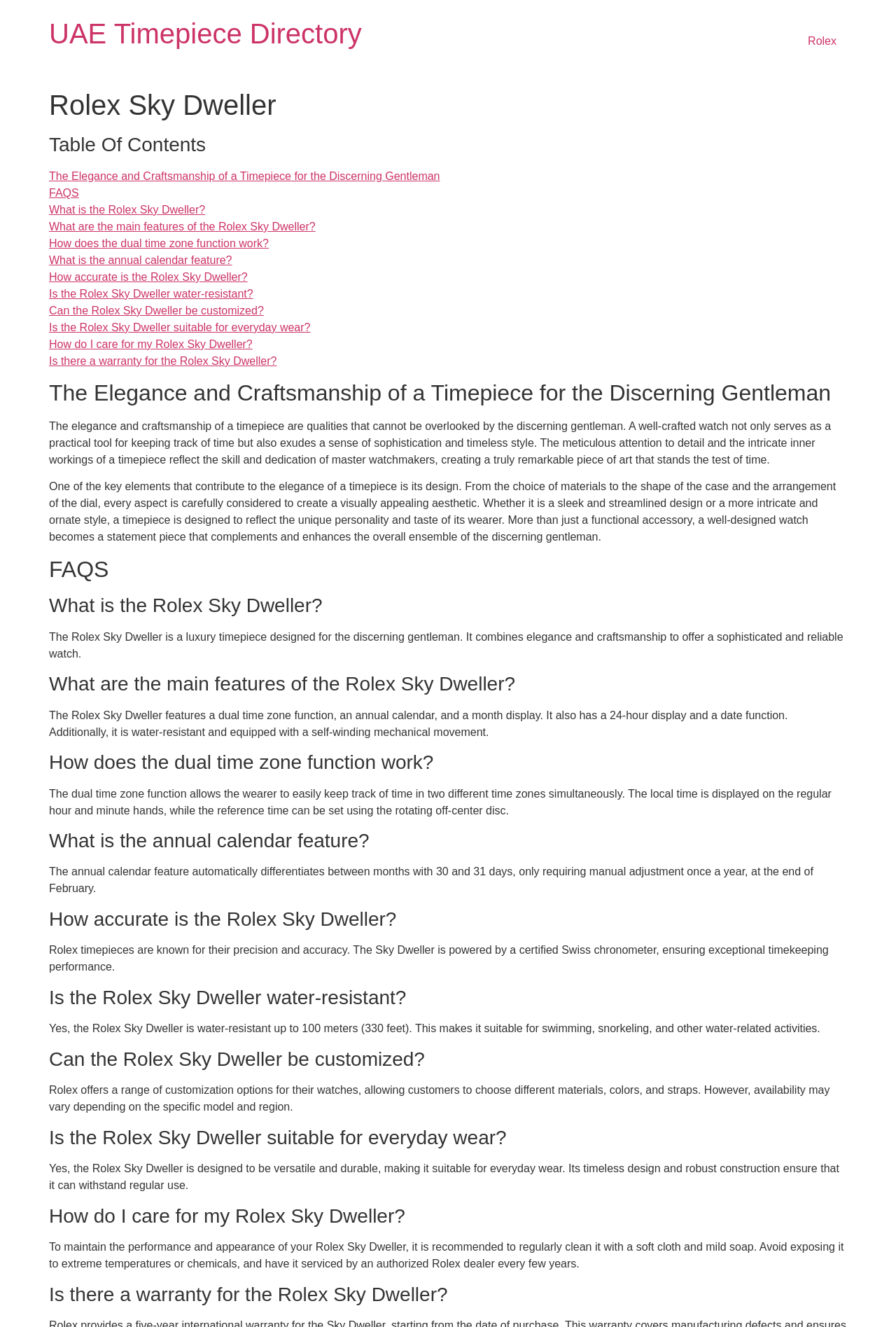Please locate the bounding box coordinates of the element's region that needs to be clicked to follow the instruction: "Click on the 'UAE Timepiece Directory' link". The bounding box coordinates should be provided as four float numbers between 0 and 1, i.e., [left, top, right, bottom].

[0.055, 0.014, 0.404, 0.037]